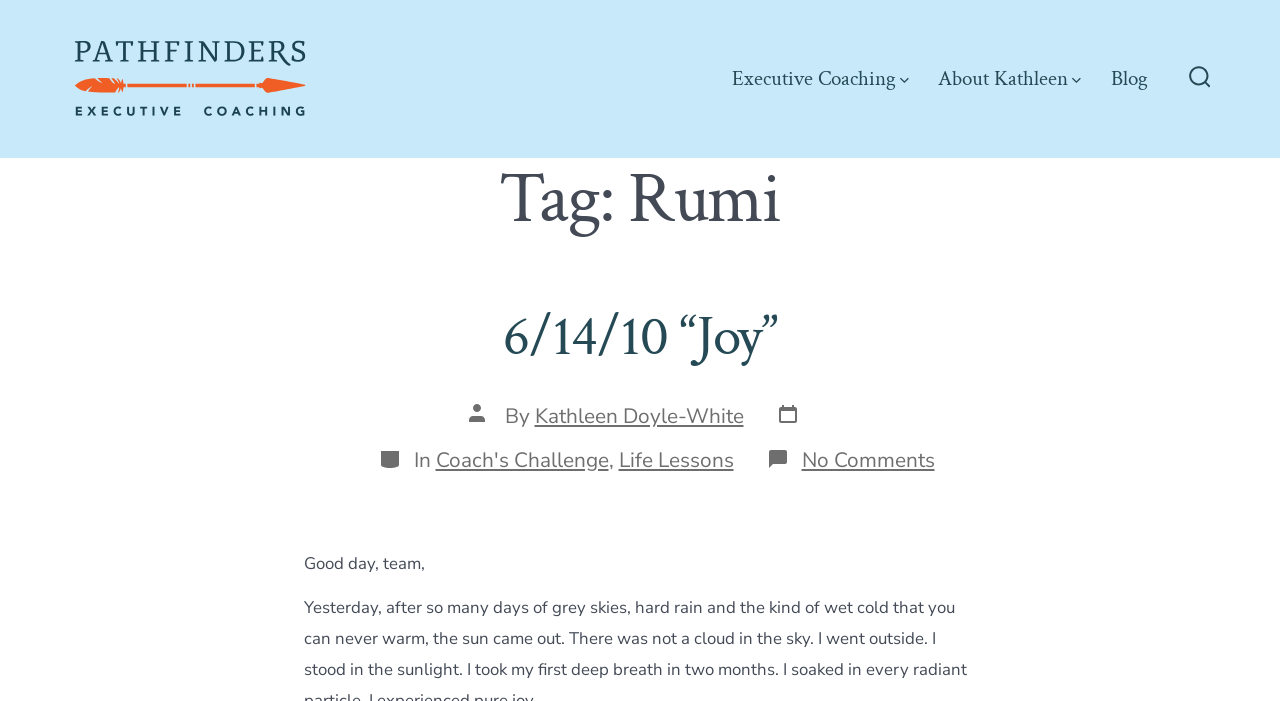Locate the bounding box coordinates of the region to be clicked to comply with the following instruction: "Read the blog". The coordinates must be four float numbers between 0 and 1, in the form [left, top, right, bottom].

[0.868, 0.094, 0.897, 0.131]